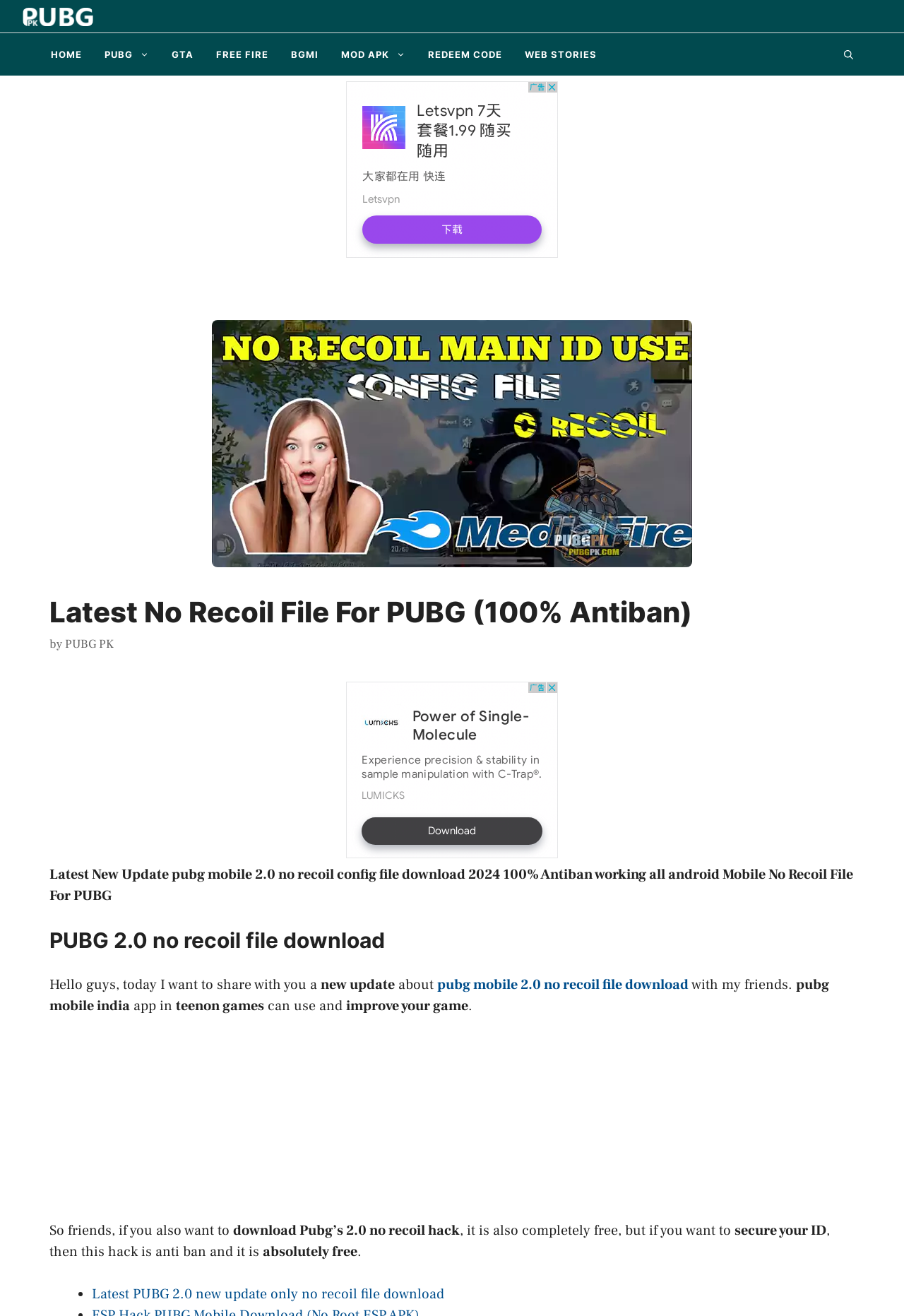Determine the coordinates of the bounding box for the clickable area needed to execute this instruction: "Click on the 'pubg mobile 2.0 no recoil file download' link".

[0.484, 0.741, 0.762, 0.755]